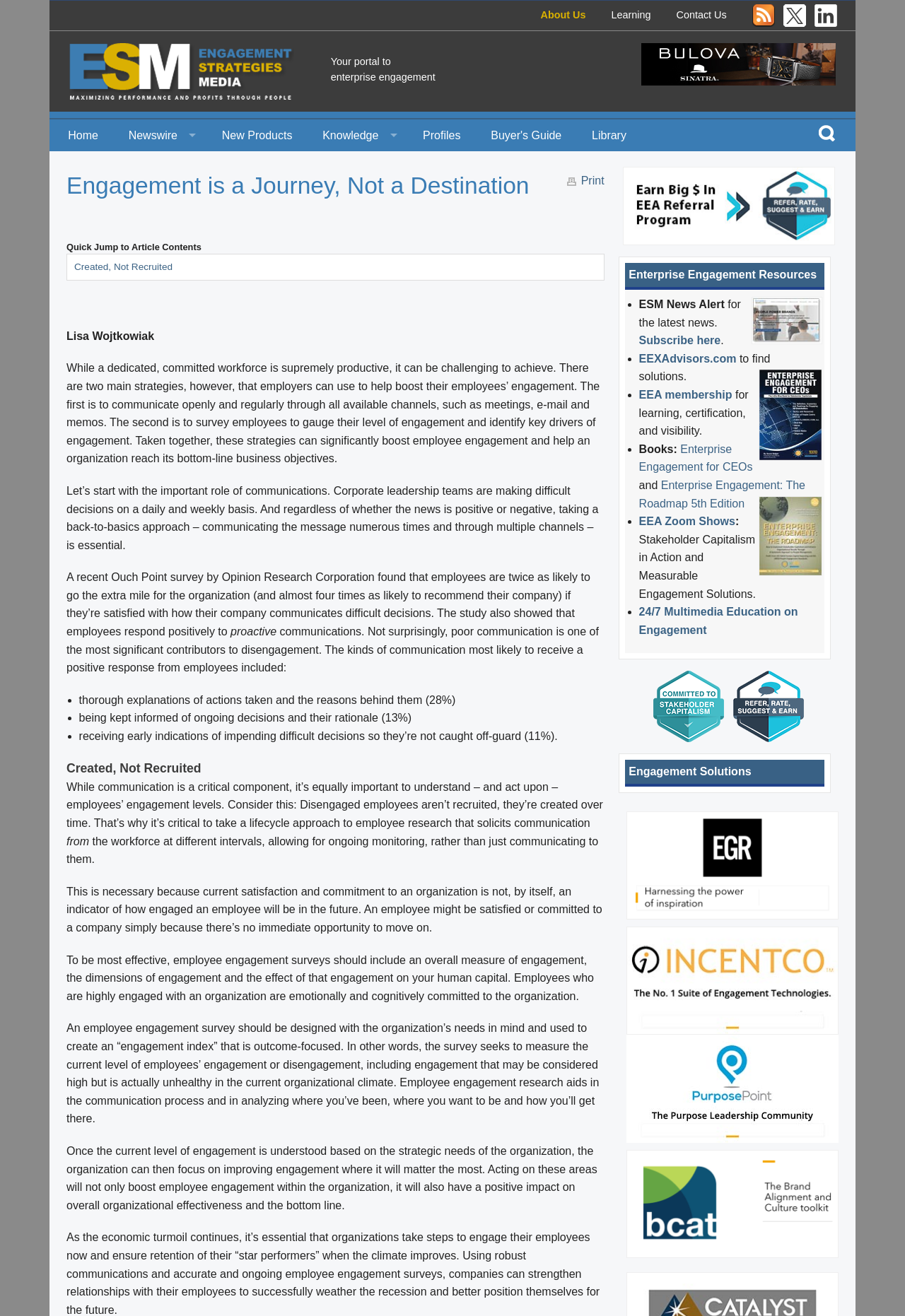Identify the bounding box coordinates of the clickable region to carry out the given instruction: "Read the 'Book of Mormon 2023-24' scripture".

None